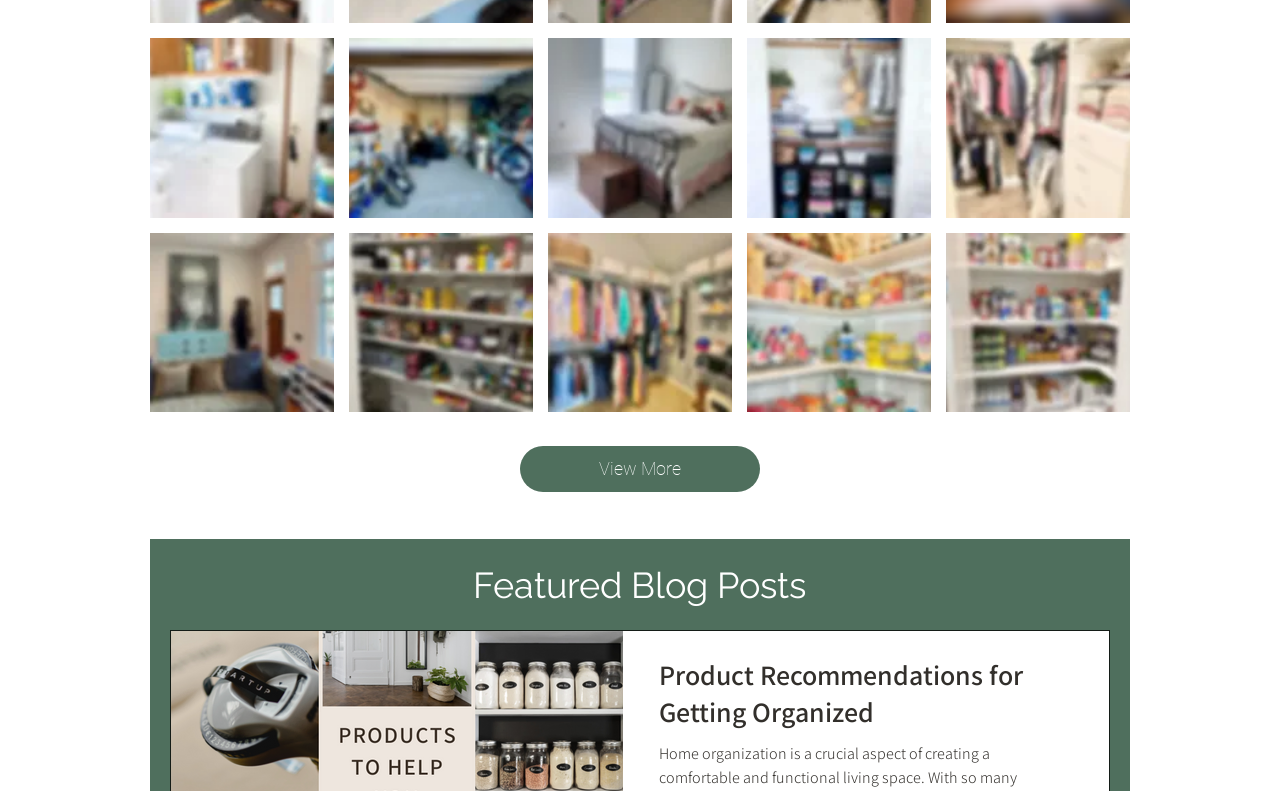Please identify the bounding box coordinates of the element's region that needs to be clicked to fulfill the following instruction: "Check the product recommendations for getting organized". The bounding box coordinates should consist of four float numbers between 0 and 1, i.e., [left, top, right, bottom].

[0.515, 0.828, 0.838, 0.938]